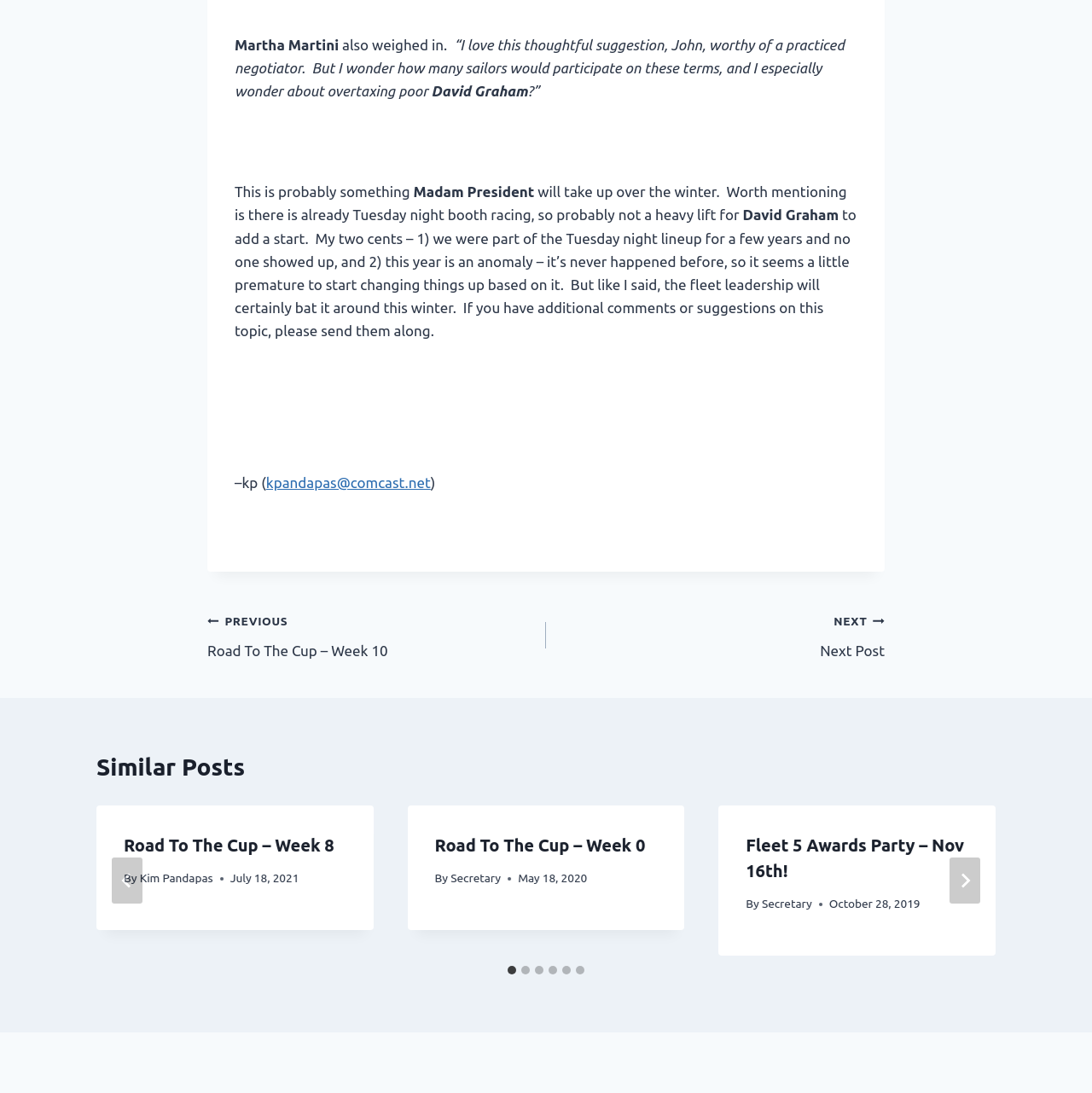Find the bounding box of the web element that fits this description: "Kim Pandapas".

[0.128, 0.797, 0.195, 0.81]